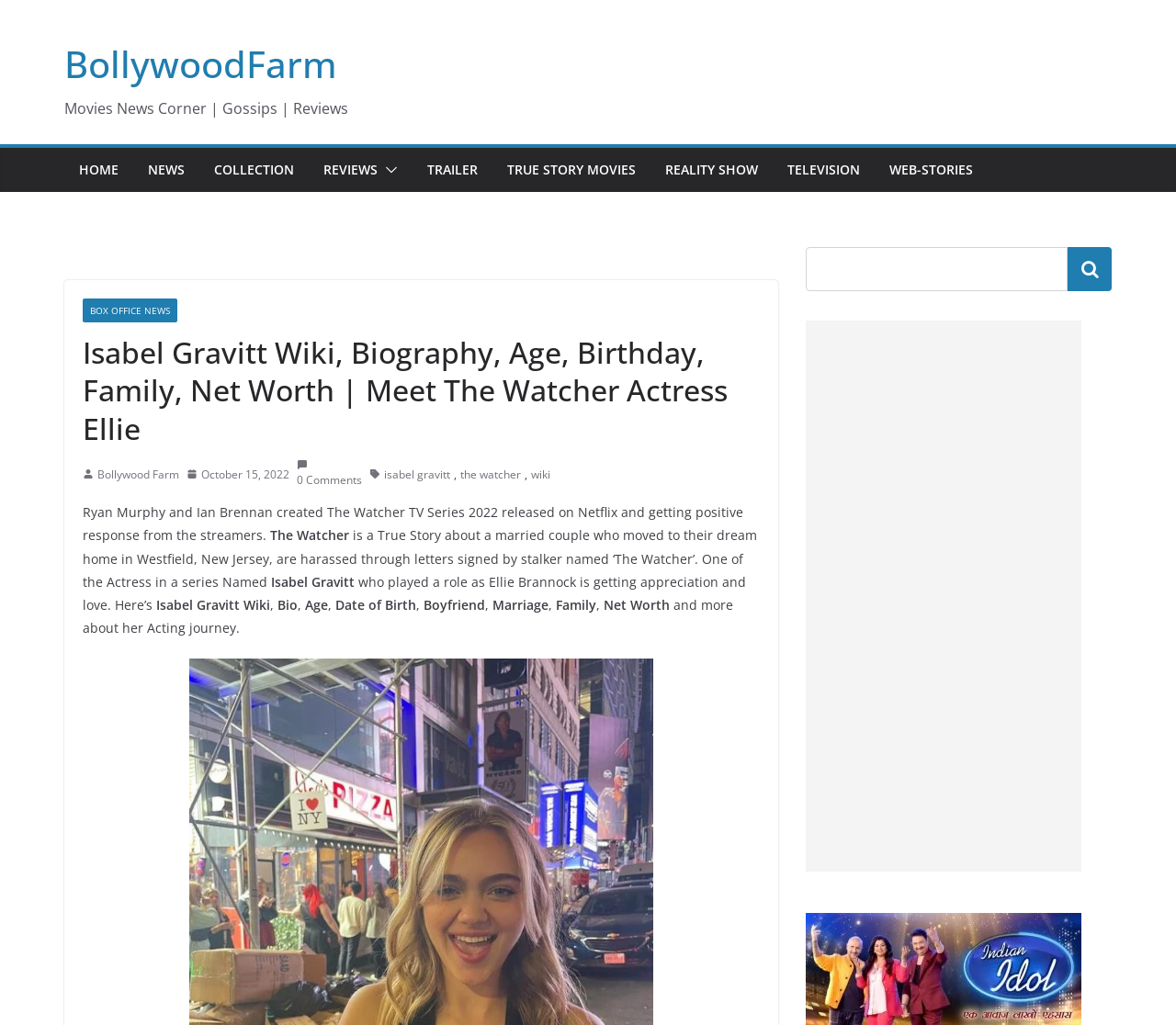Locate the bounding box coordinates of the item that should be clicked to fulfill the instruction: "Click on the HOME link".

[0.067, 0.153, 0.101, 0.178]